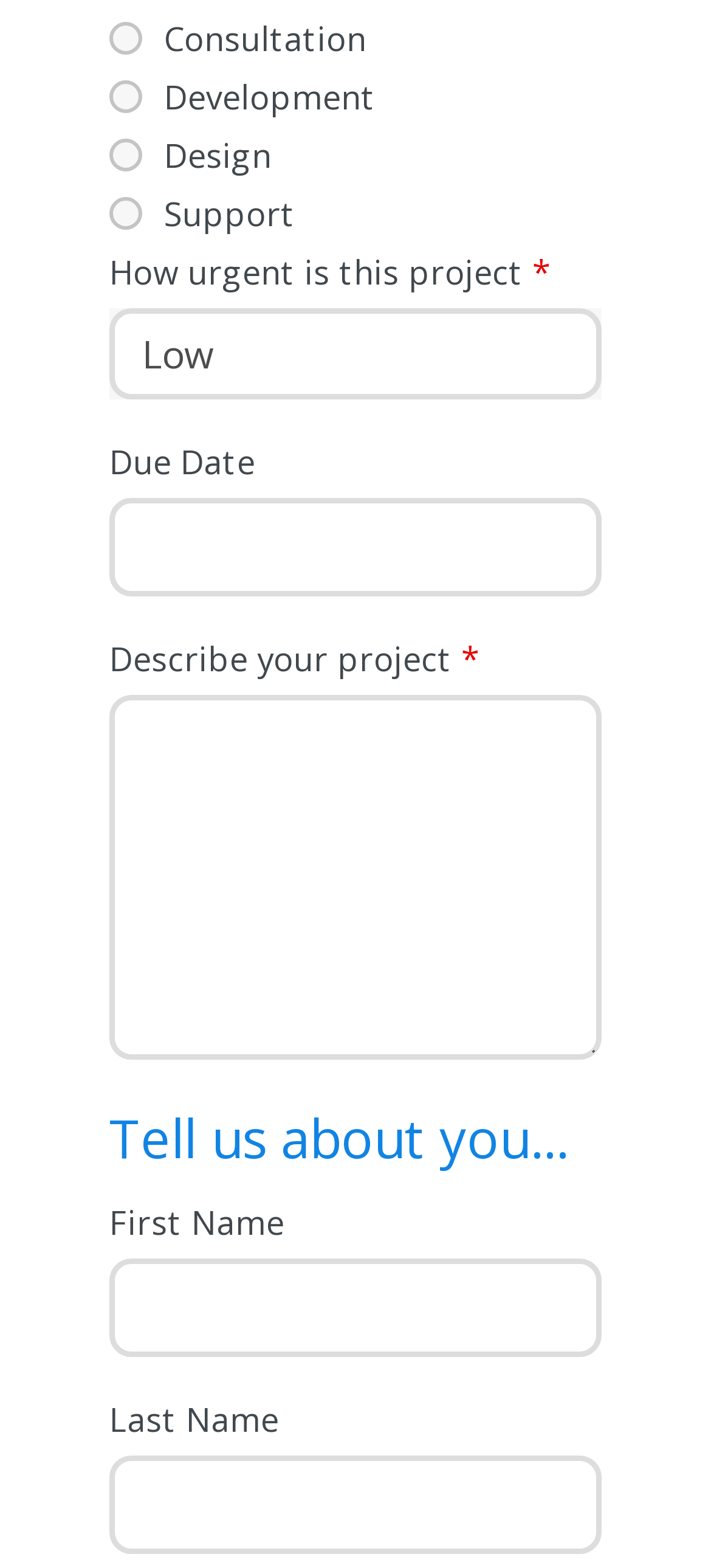What is the label of the second textbox?
Based on the visual details in the image, please answer the question thoroughly.

The second textbox is located below the 'First Name' textbox and has a label of 'Last Name'.